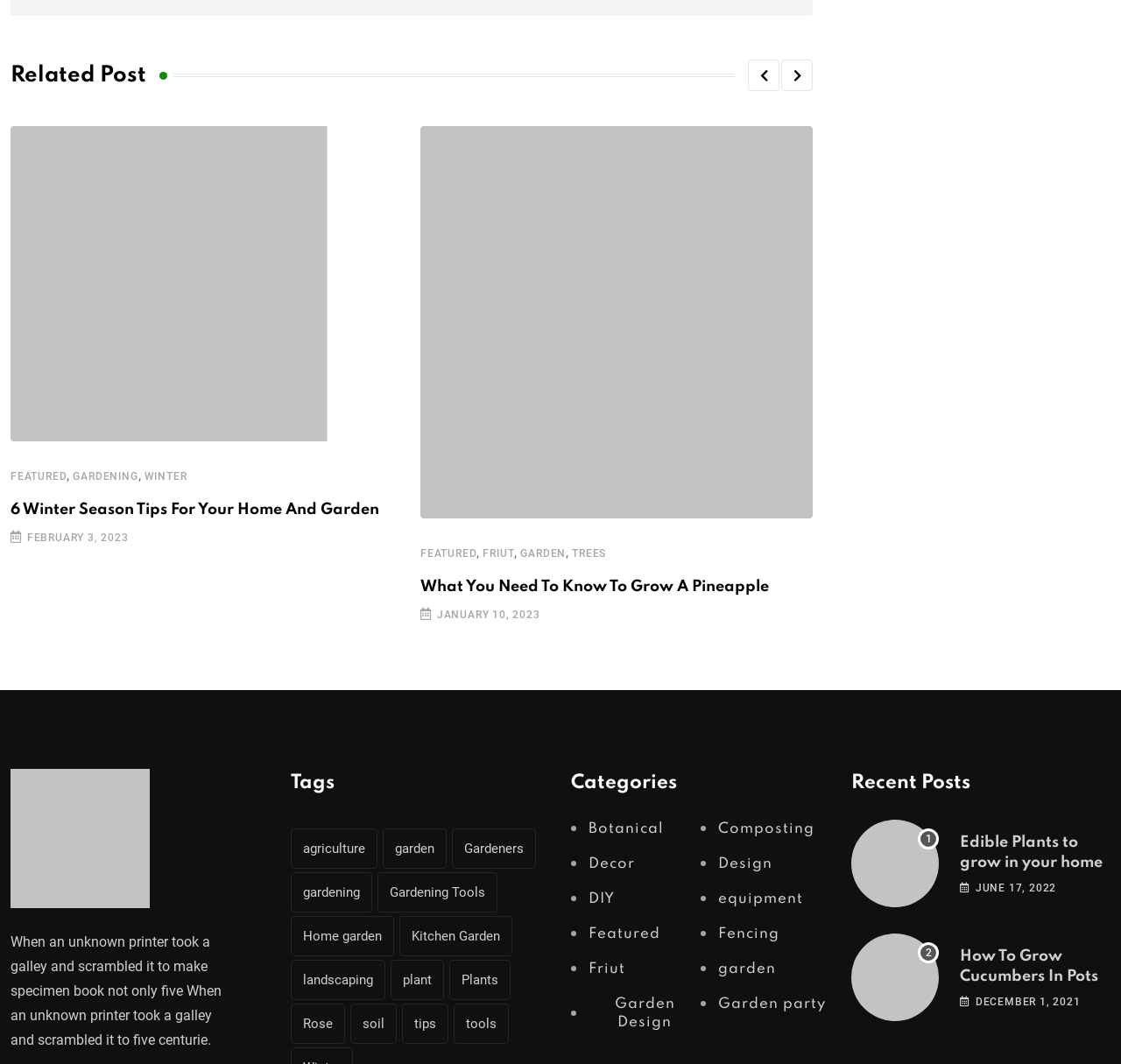Analyze the image and deliver a detailed answer to the question: How many categories are there?

I counted the number of links under the heading 'Categories' and found that there are 14 categories.